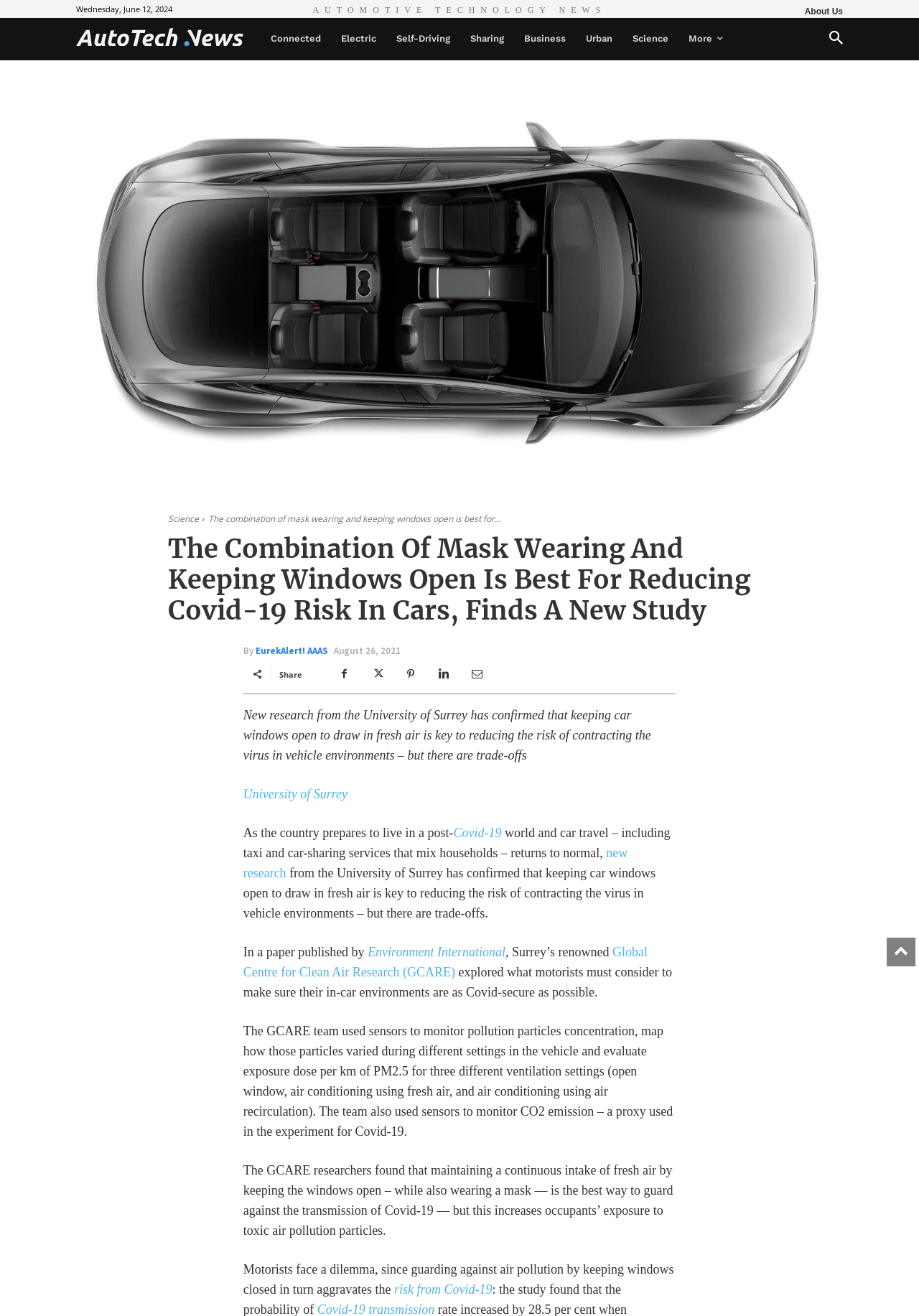Elaborate on the different components and information displayed on the webpage.

The webpage appears to be an article from AutoTech News, with a focus on a new study about reducing Covid-19 risk in cars. At the top of the page, there is a date "Wednesday, June 12, 2024" and a series of links to different categories, including "AUTOMOTIVE TECHNOLOGY NEWS", "About Us", and several others. 

Below these links, there is a prominent heading that reads "The Combination Of Mask Wearing And Keeping Windows Open Is Best For Reducing Covid-19 Risk In Cars, Finds A New Study". 

To the right of the heading, there is a search button and a link to the "Science" category. The main article begins below this, with a brief introduction that mentions the University of Surrey and the importance of keeping car windows open to reduce the risk of contracting Covid-19. 

The article continues with a detailed explanation of the study, including the methods used and the findings. There are several paragraphs of text that discuss the trade-offs between reducing Covid-19 risk and exposure to air pollution particles. 

Throughout the article, there are links to external sources, such as the University of Surrey and the journal Environment International. There are also several social media sharing links at the bottom of the article.